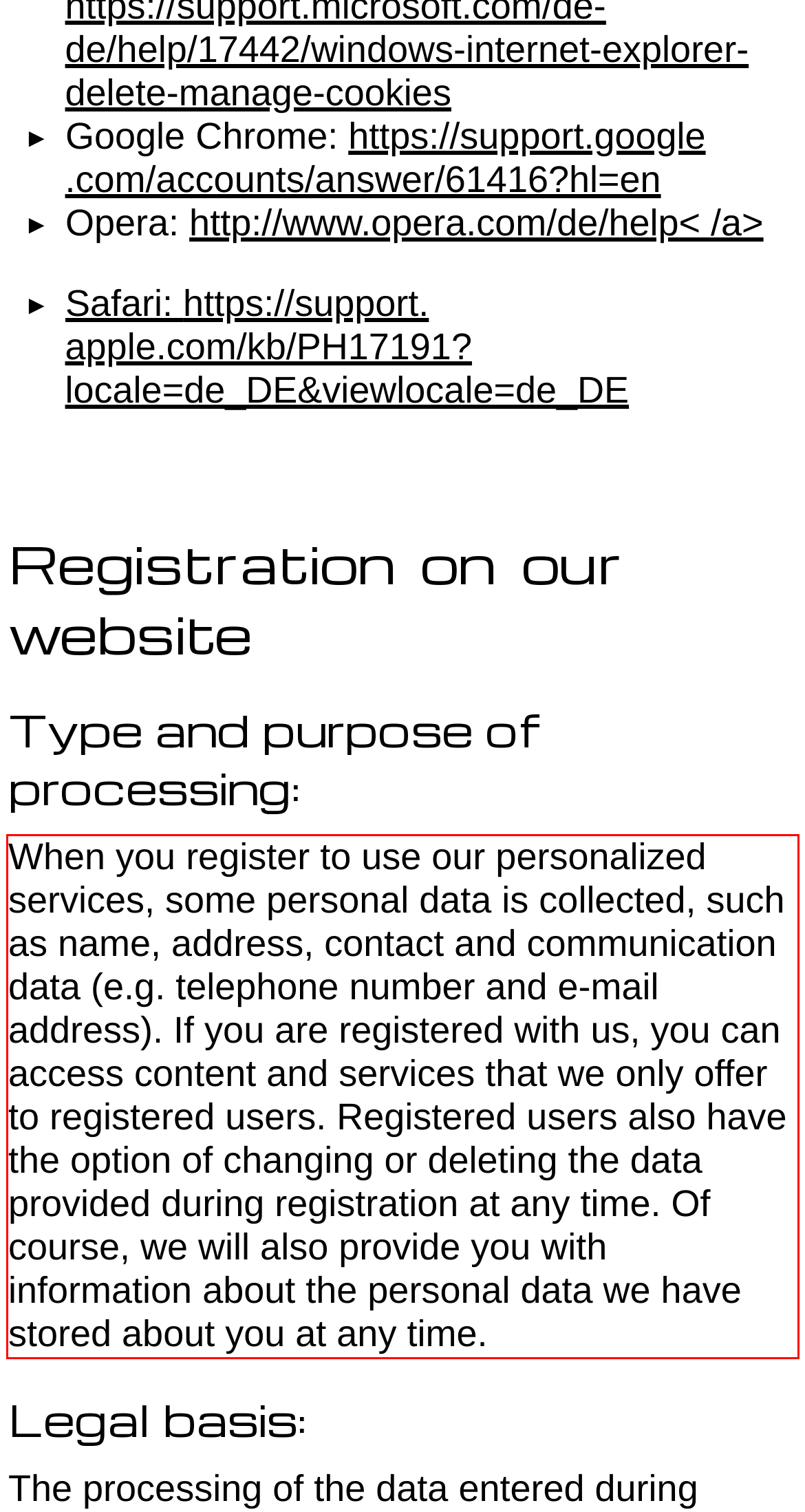Please extract the text content from the UI element enclosed by the red rectangle in the screenshot.

When you register to use our personalized services, some personal data is collected, such as name, address, contact and communication data (e.g. telephone number and e-mail address). If you are registered with us, you can access content and services that we only offer to registered users. Registered users also have the option of changing or deleting the data provided during registration at any time. Of course, we will also provide you with information about the personal data we have stored about you at any time.